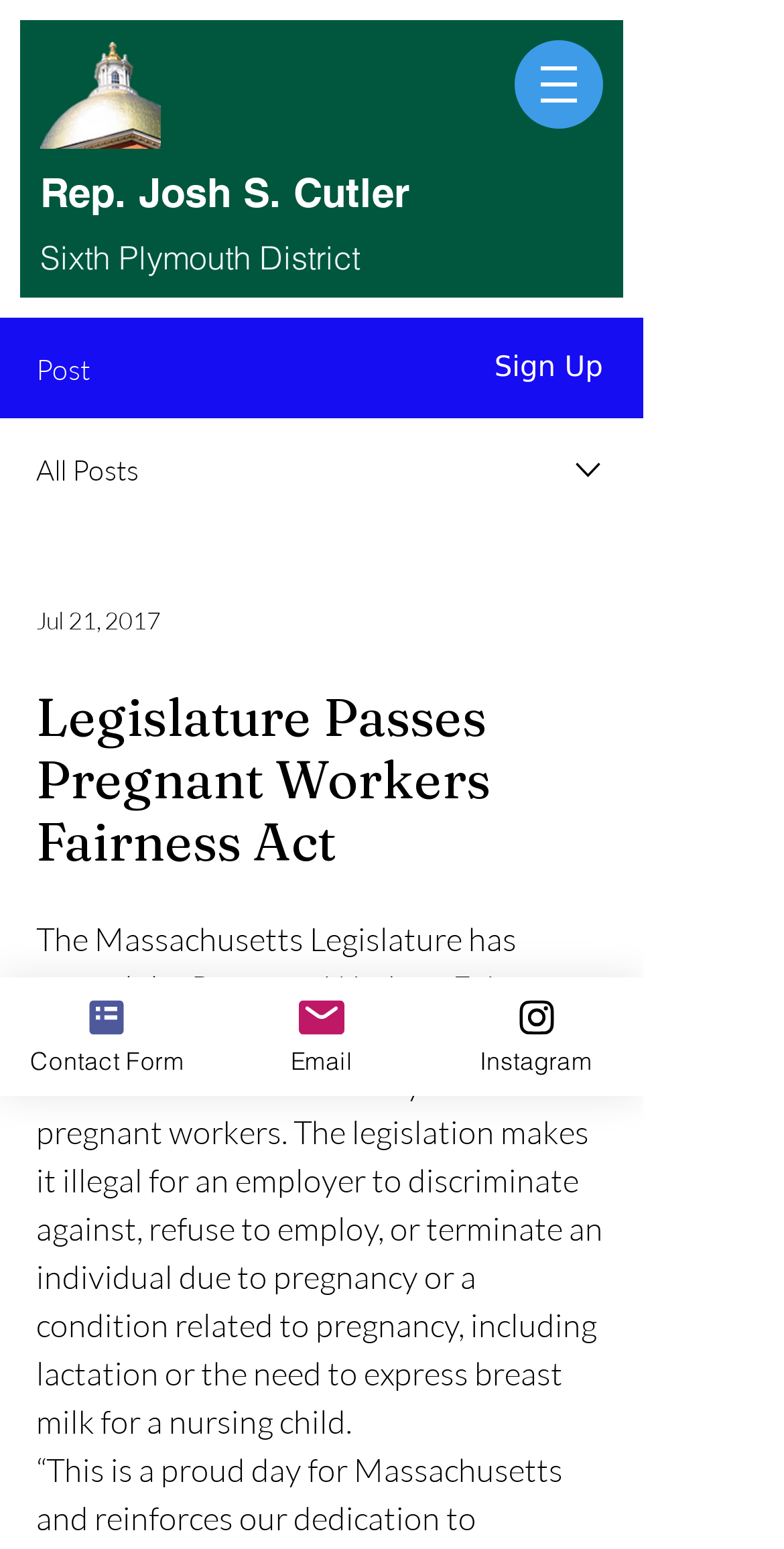Is there a navigation menu available?
Give a detailed explanation using the information visible in the image.

I found the navigation menu by looking at the element that says 'Site' which has a popup menu, indicating that it is a navigation menu.